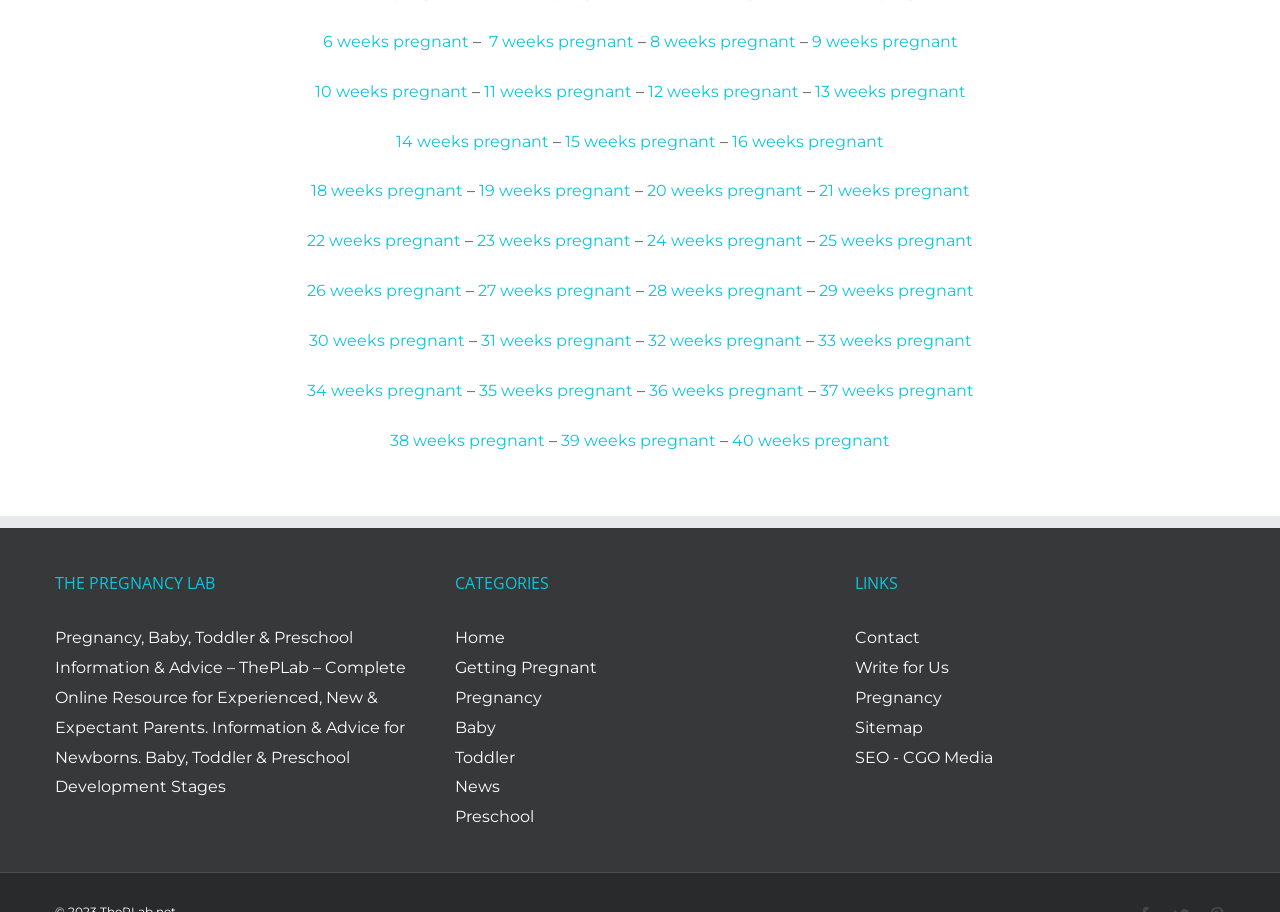Determine the bounding box coordinates in the format (top-left x, top-left y, bottom-right x, bottom-right y). Ensure all values are floating point numbers between 0 and 1. Identify the bounding box of the UI element described by: Getting Pregnant

[0.355, 0.721, 0.466, 0.742]